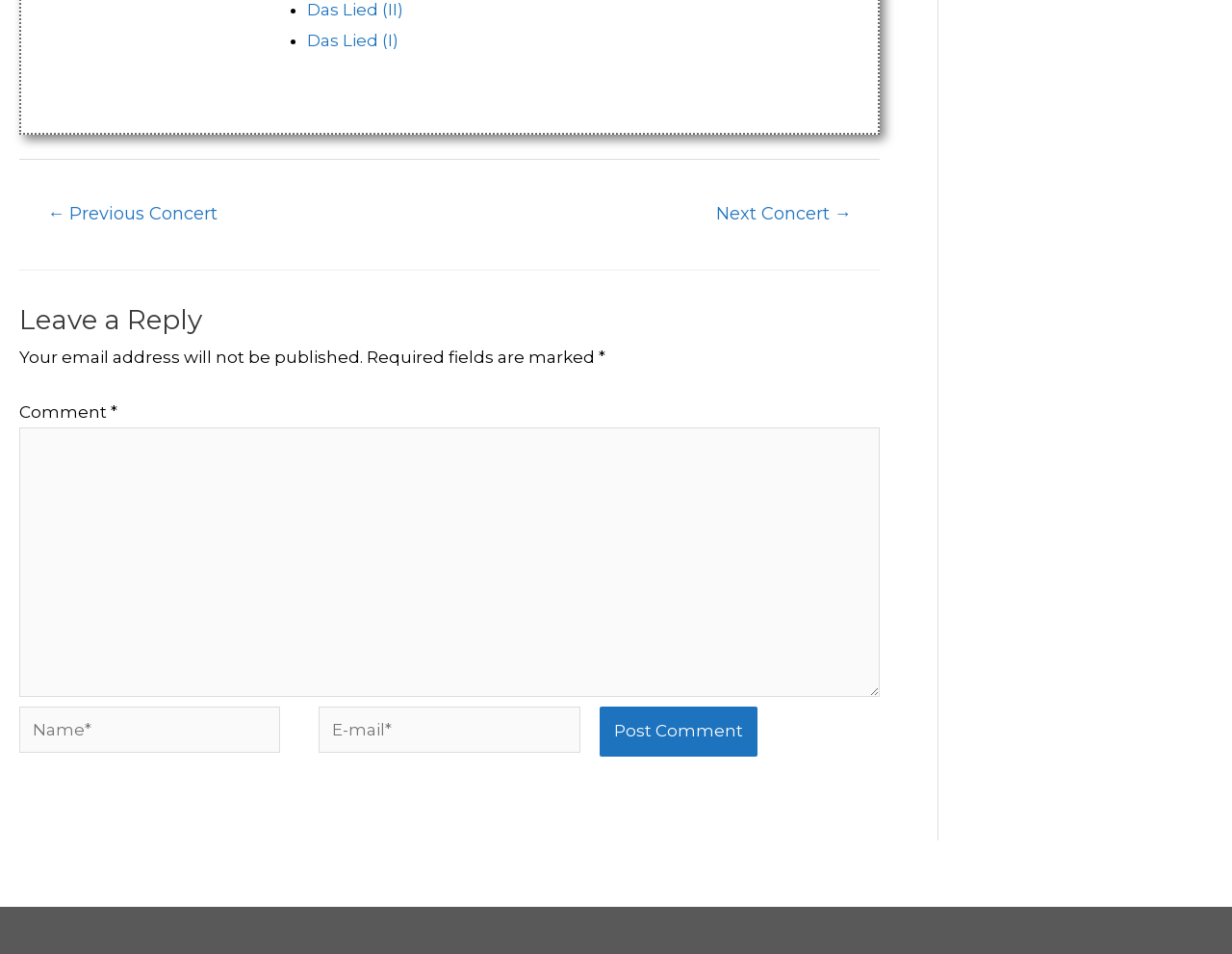Please find the bounding box coordinates of the element that you should click to achieve the following instruction: "Click on 'Das Lied (II)'". The coordinates should be presented as four float numbers between 0 and 1: [left, top, right, bottom].

[0.249, 0.009, 0.328, 0.029]